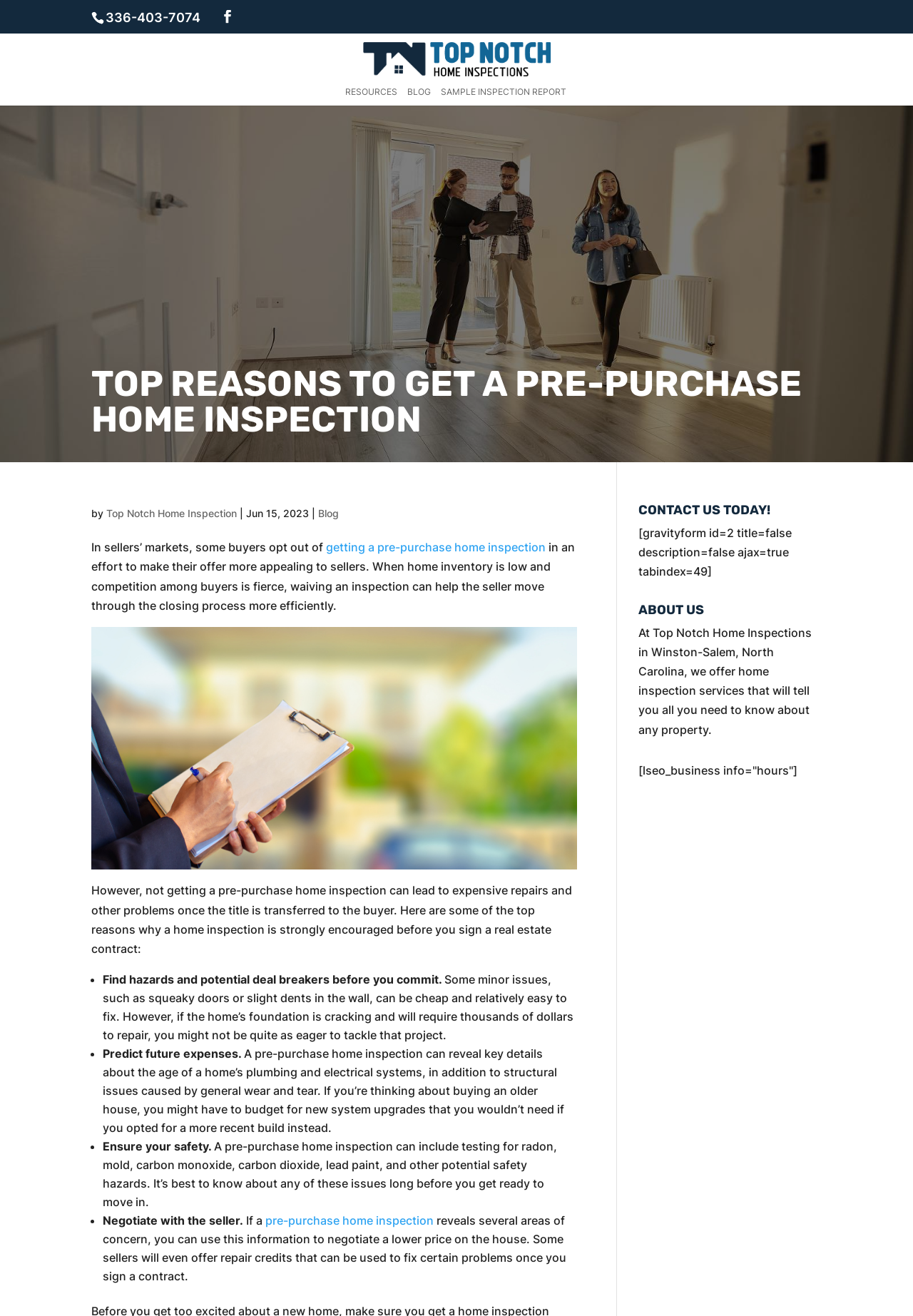What can a pre-purchase home inspection reveal about a home?
Please respond to the question with a detailed and informative answer.

According to the webpage, a pre-purchase home inspection can reveal key details about the age of a home's plumbing and electrical systems, in addition to structural issues caused by general wear and tear.